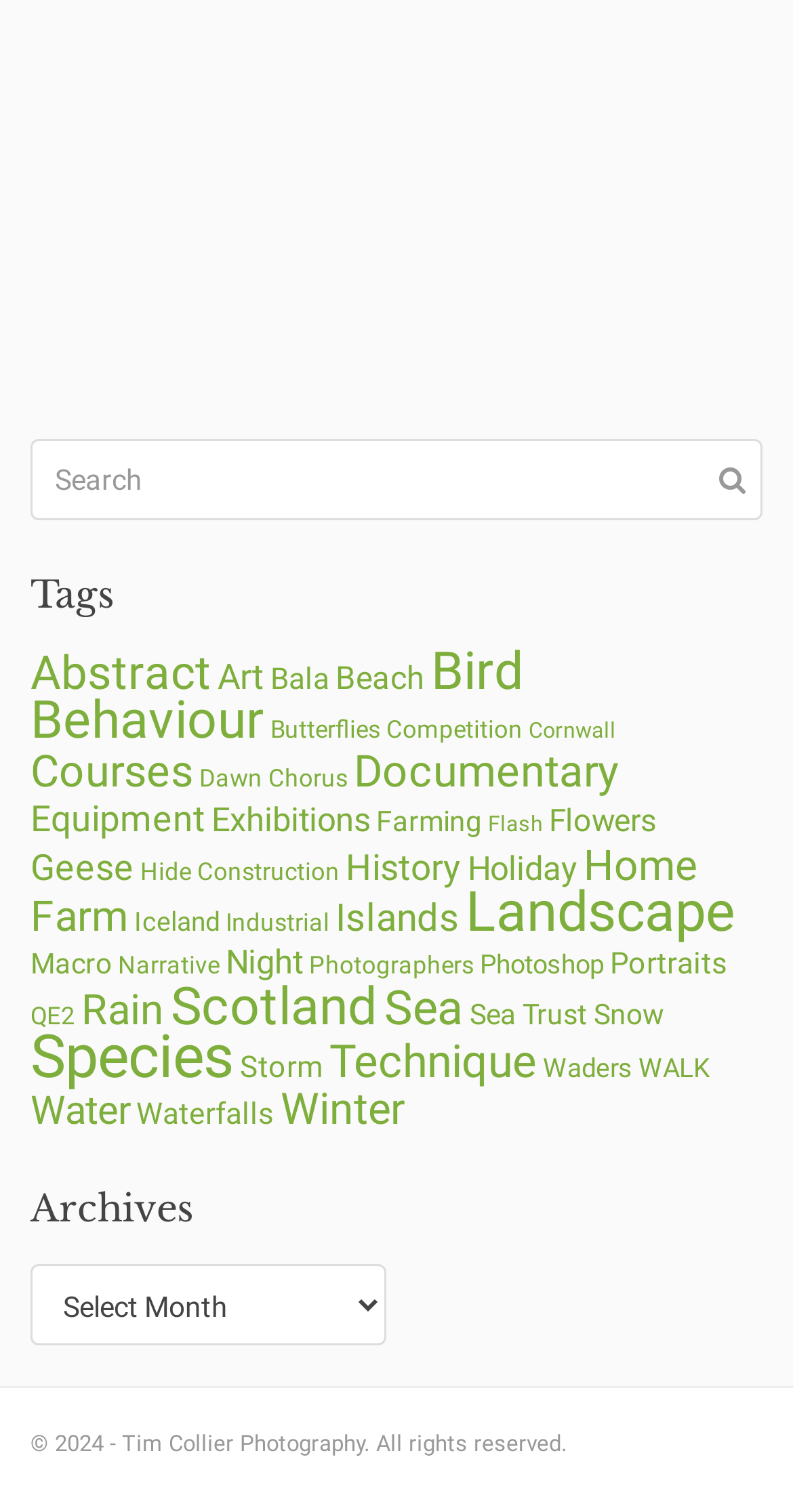What is the name of the photographer?
Using the image as a reference, answer the question with a short word or phrase.

Tim Collier